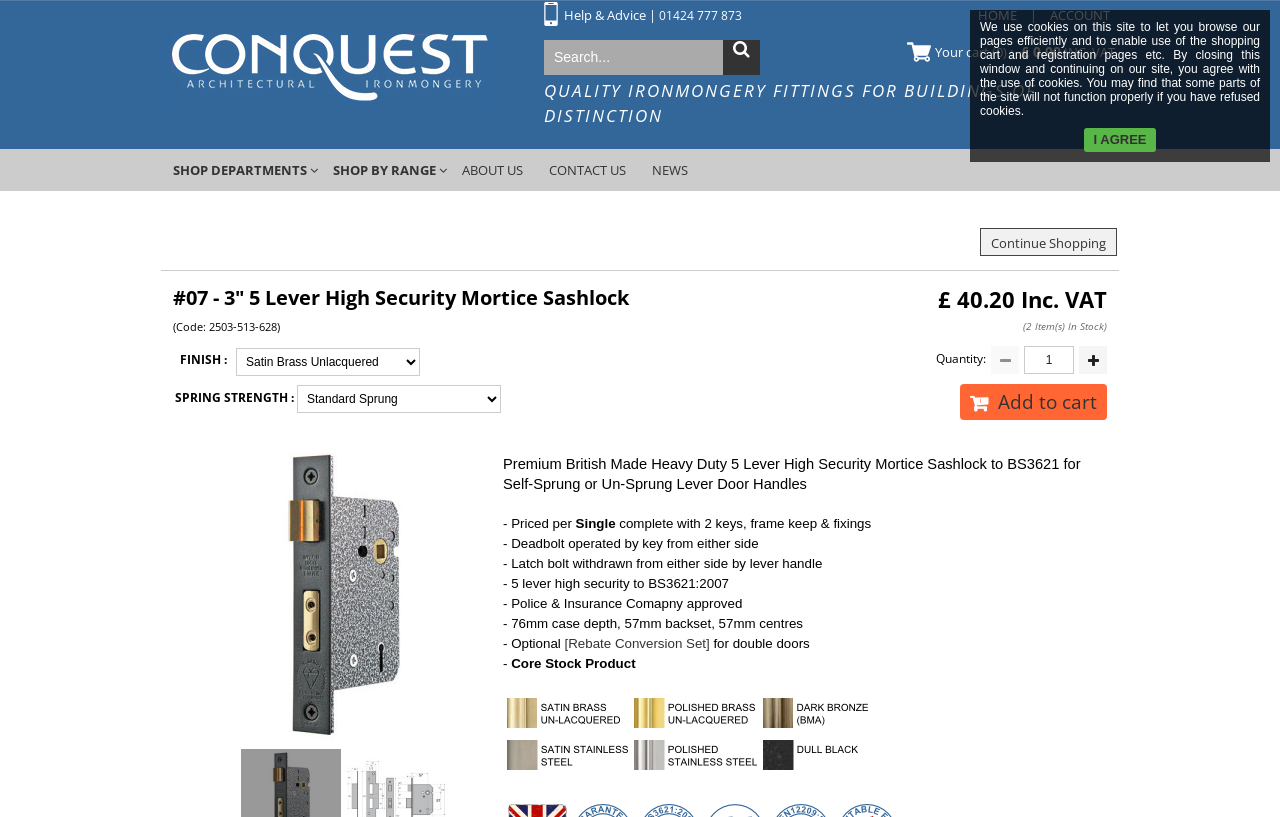Please look at the image and answer the question with a detailed explanation: What is the standard of the product's security?

The standard of the product's security can be found in the product description section, where it is stated as '5 lever high security to BS3621:2007'. This is a clear indication of the product's security standard.